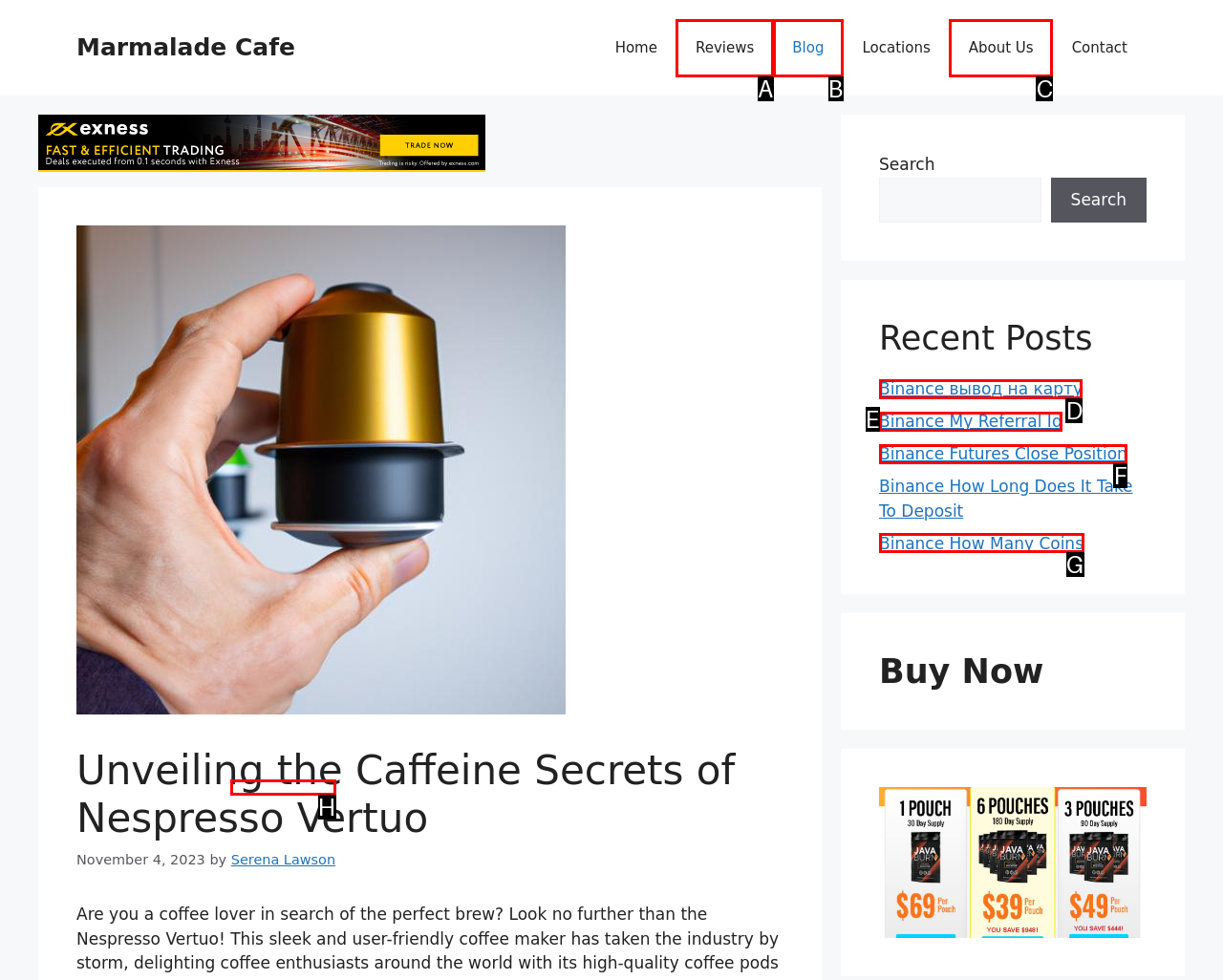Determine the option that best fits the description: Serena Lawson
Reply with the letter of the correct option directly.

H